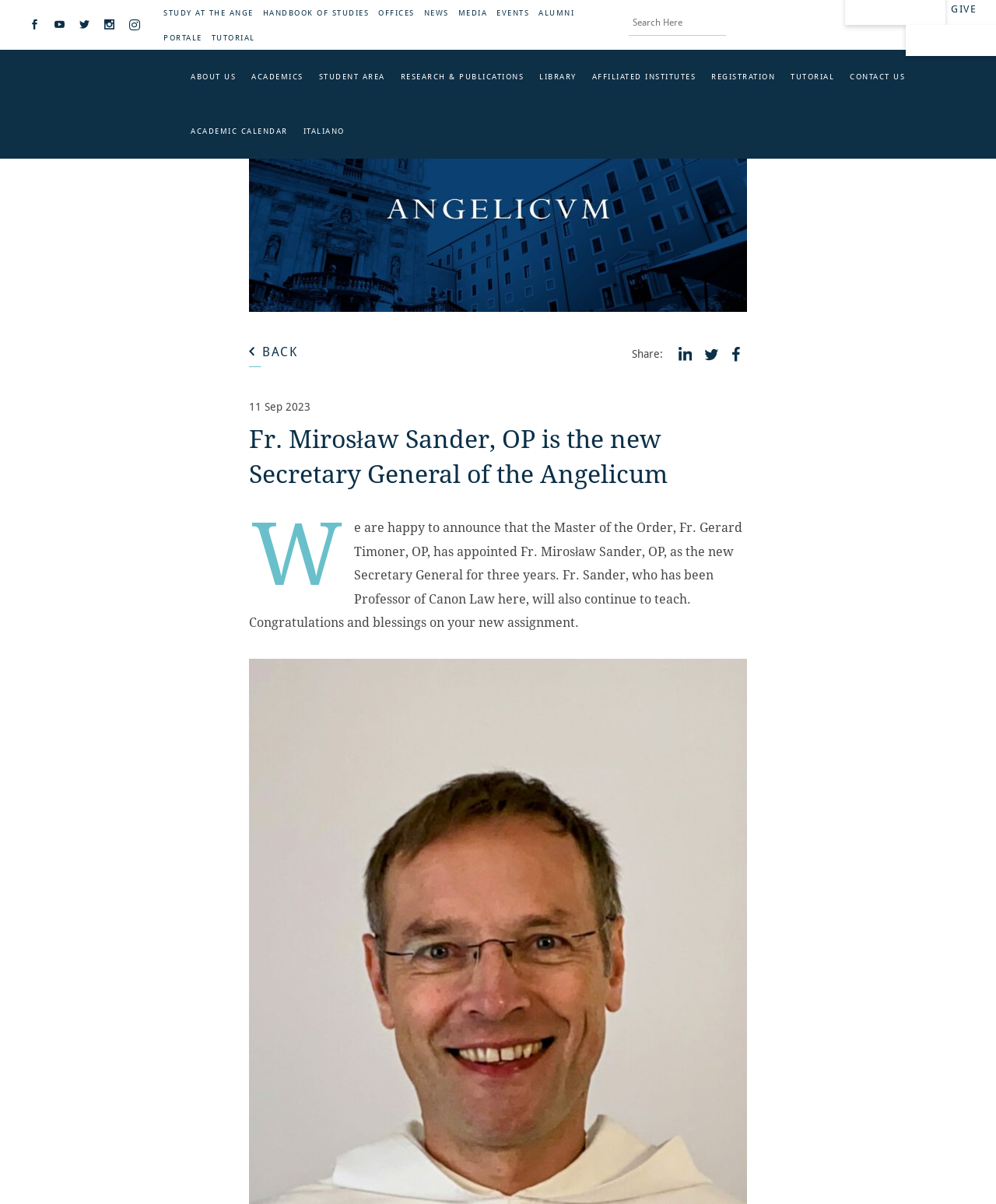Identify and extract the main heading from the webpage.

Fr. Mirosław Sander, OP is the new Secretary General of the Angelicum